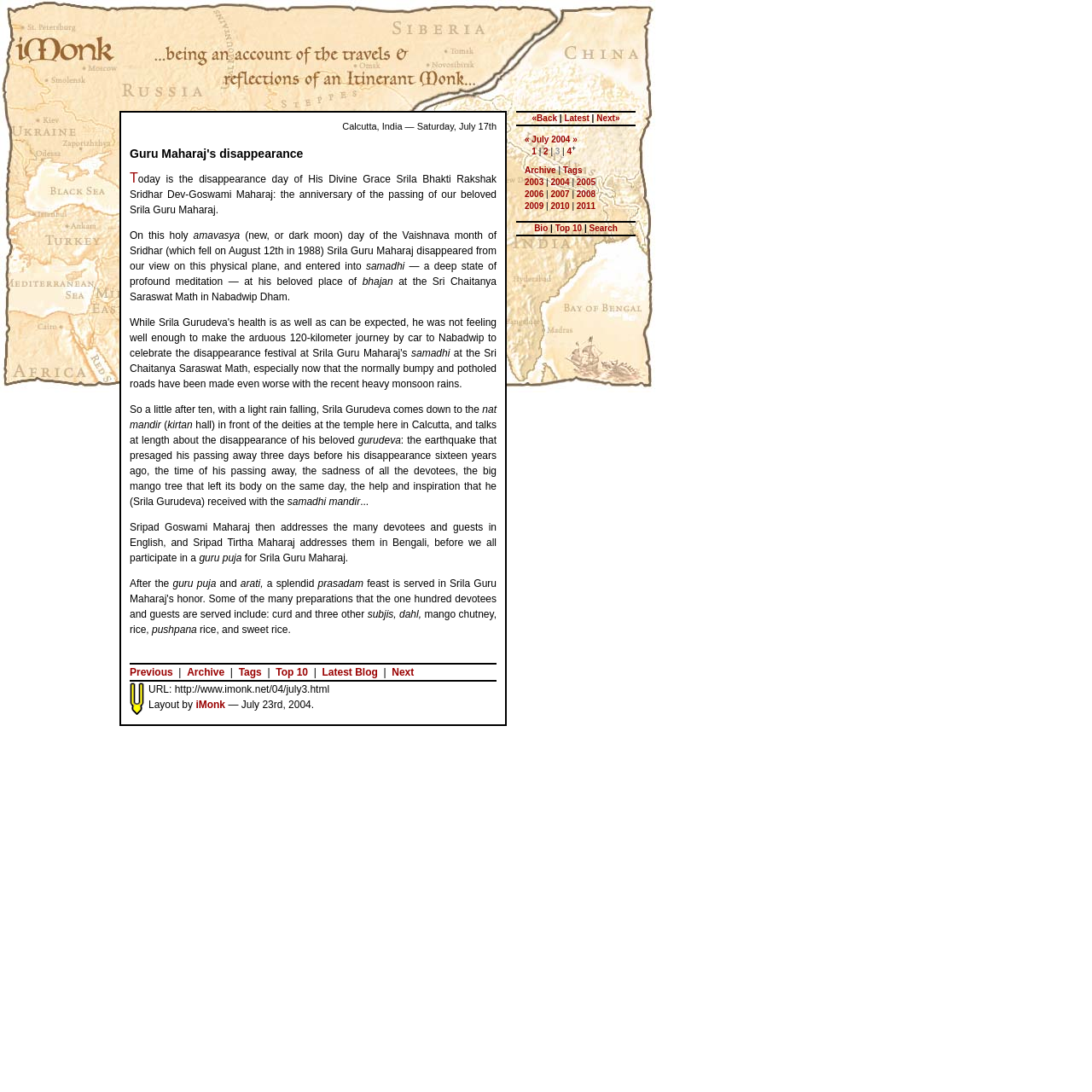Respond to the following question using a concise word or phrase: 
What is being served after the arati?

Prasadam